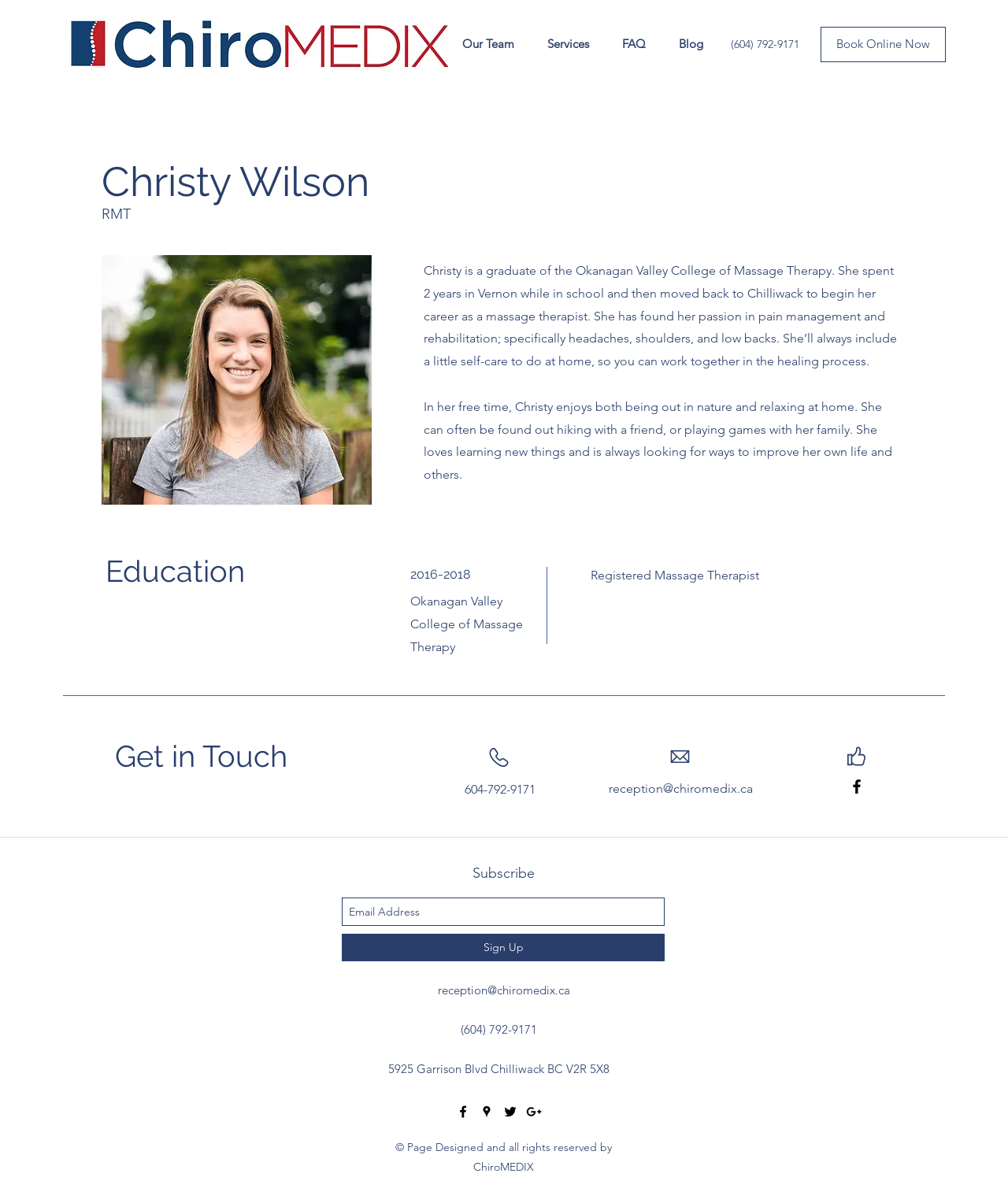Use a single word or phrase to answer the question: What is Christy's profession?

RMT